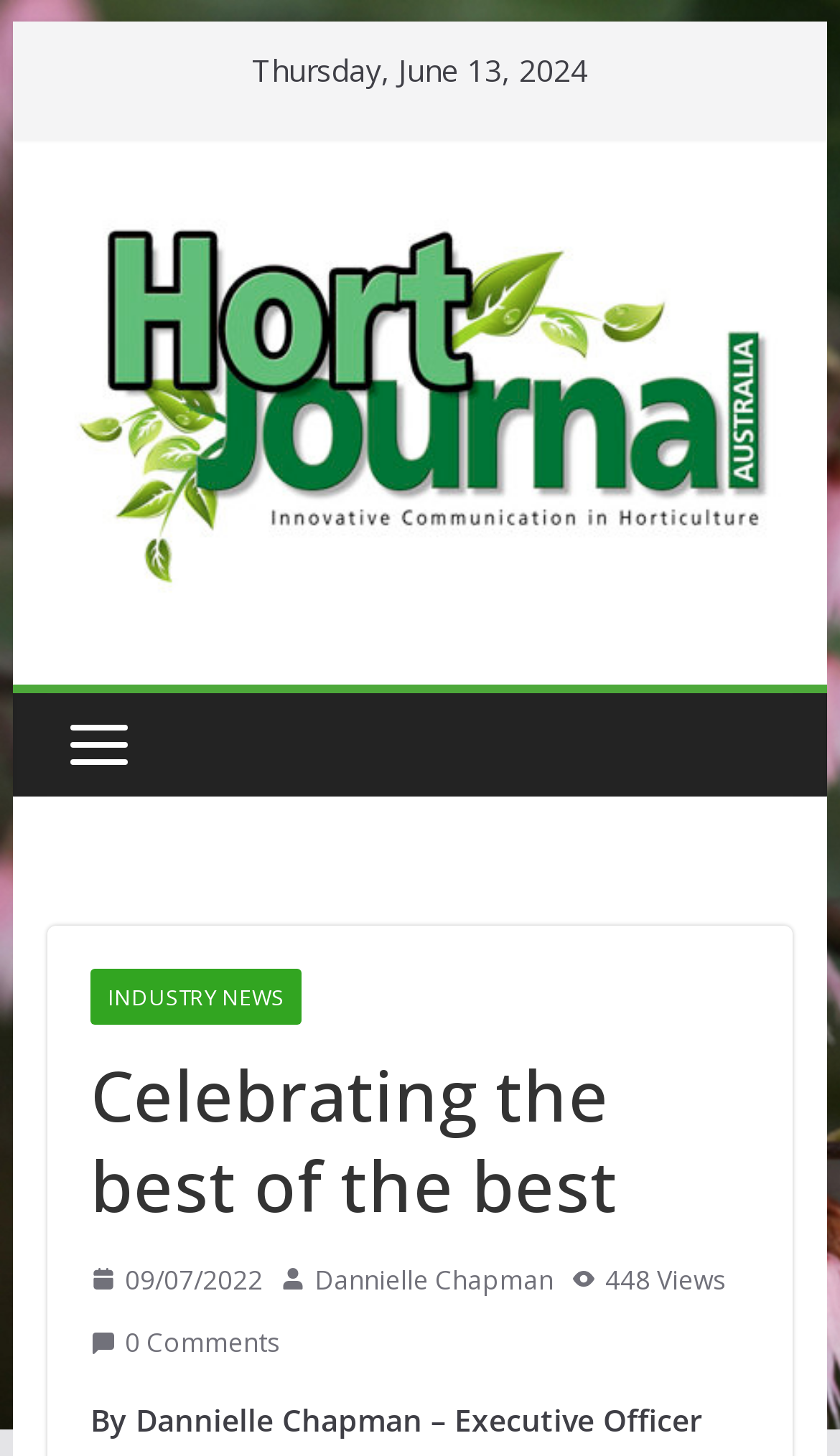Identify the bounding box coordinates of the HTML element based on this description: "Cart 0".

None